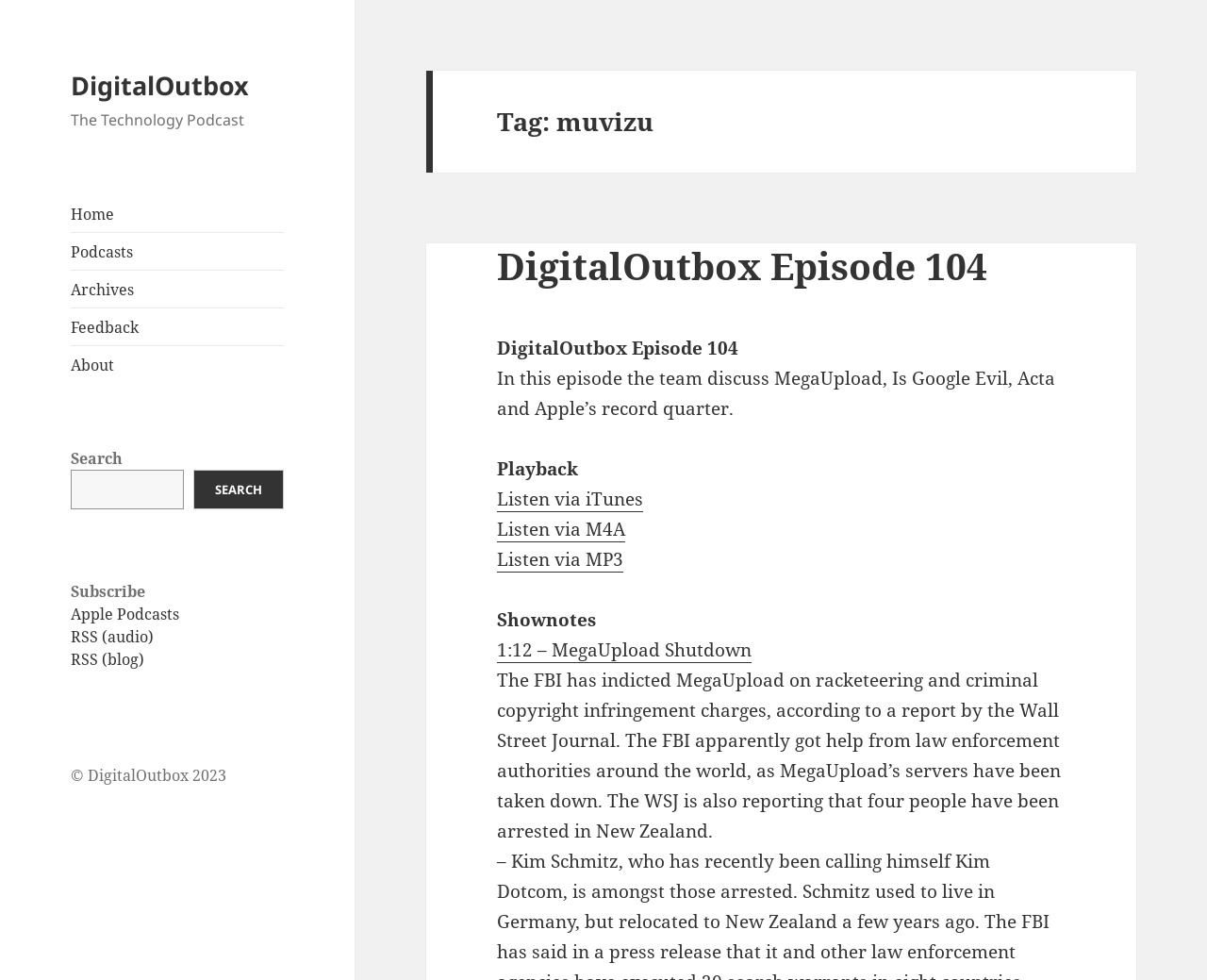Determine the bounding box coordinates of the clickable region to carry out the instruction: "Read the shownotes for 1:12 – MegaUpload Shutdown".

[0.412, 0.65, 0.623, 0.676]